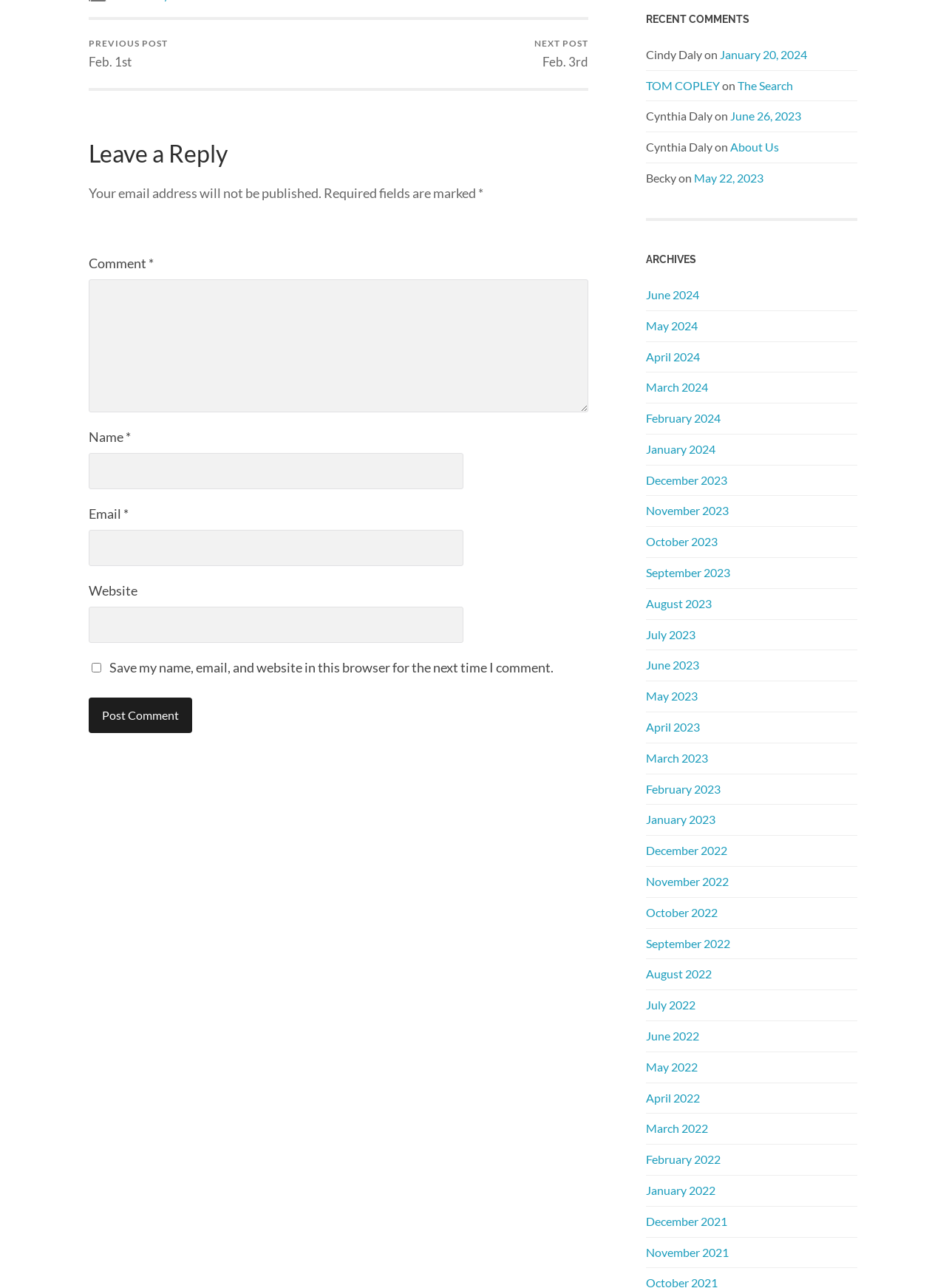Please predict the bounding box coordinates (top-left x, top-left y, bottom-right x, bottom-right y) for the UI element in the screenshot that fits the description: parent_node: Comment * name="eb4824dc75"

[0.094, 0.217, 0.622, 0.32]